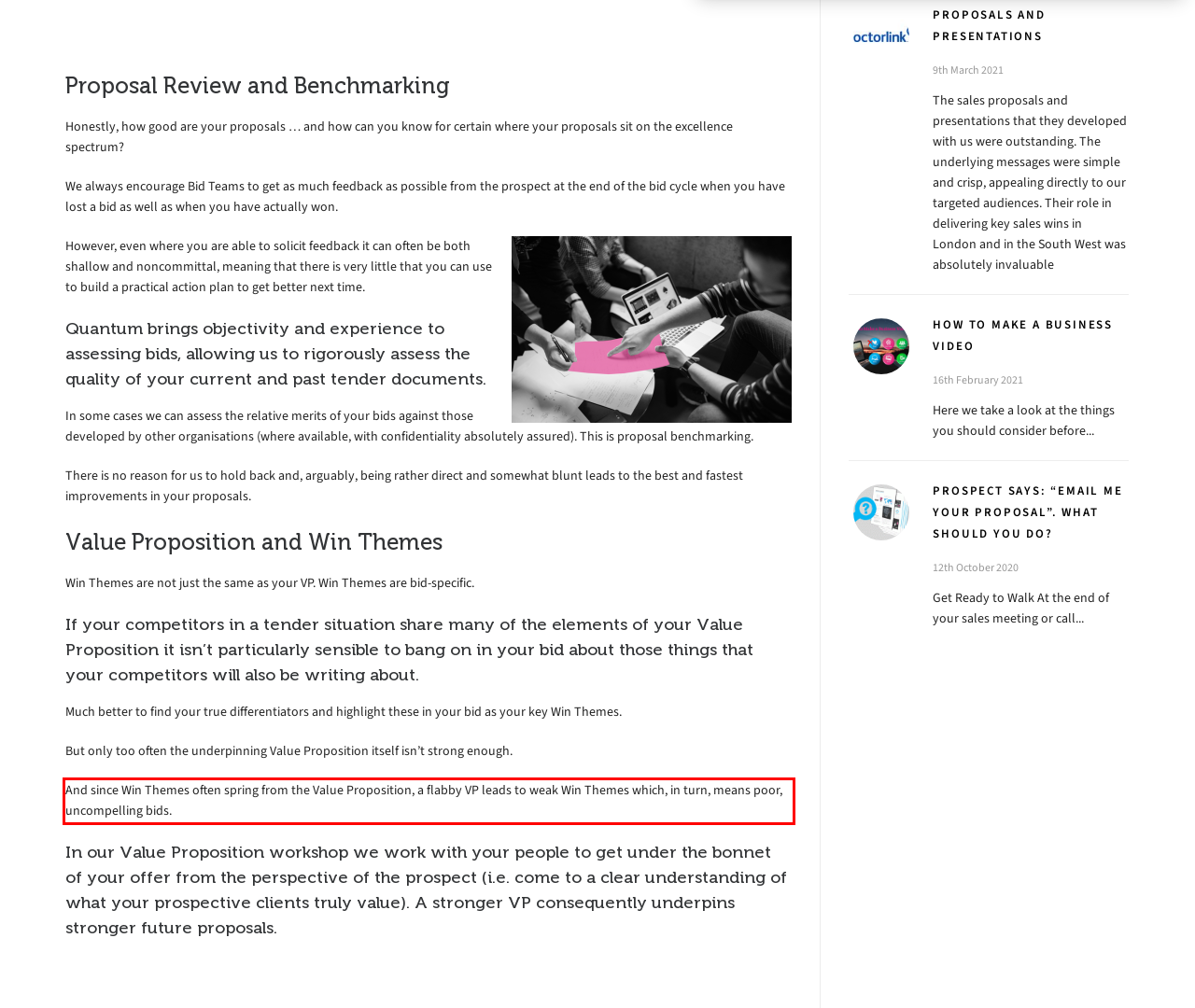Using the provided webpage screenshot, recognize the text content in the area marked by the red bounding box.

And since Win Themes often spring from the Value Proposition, a flabby VP leads to weak Win Themes which, in turn, means poor, uncompelling bids.